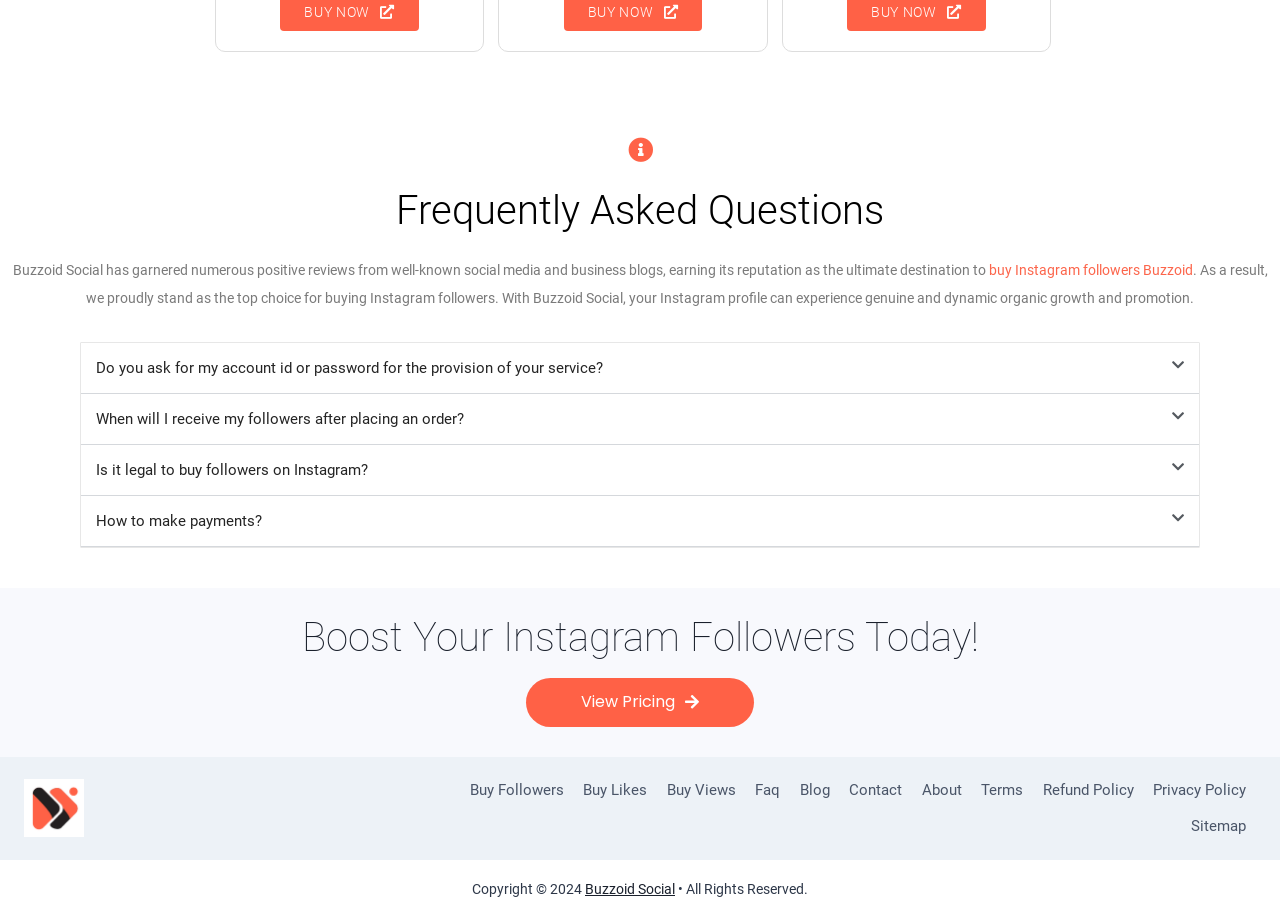Based on the image, please respond to the question with as much detail as possible:
Is it legal to buy followers on Instagram according to this webpage?

The webpage has a button 'Is it legal to buy followers on Instagram?' which suggests that the webpage is discussing the legality of buying followers, but it does not provide a direct answer to this question.